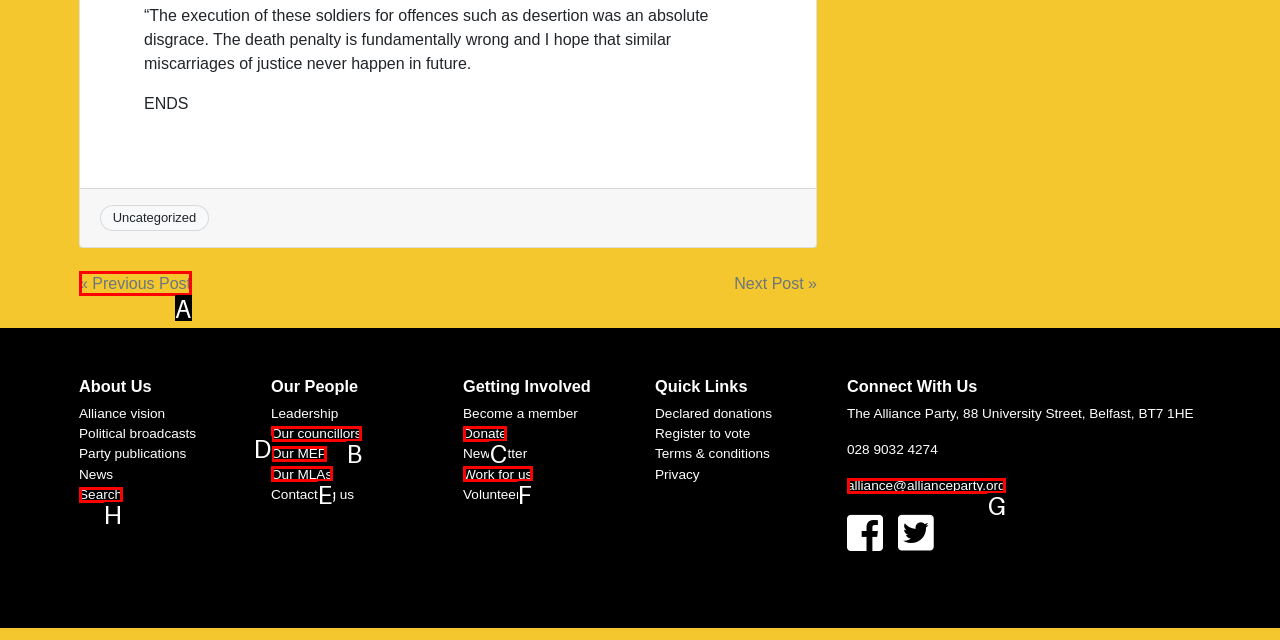Pinpoint the HTML element that fits the description: Our councillors
Answer by providing the letter of the correct option.

B